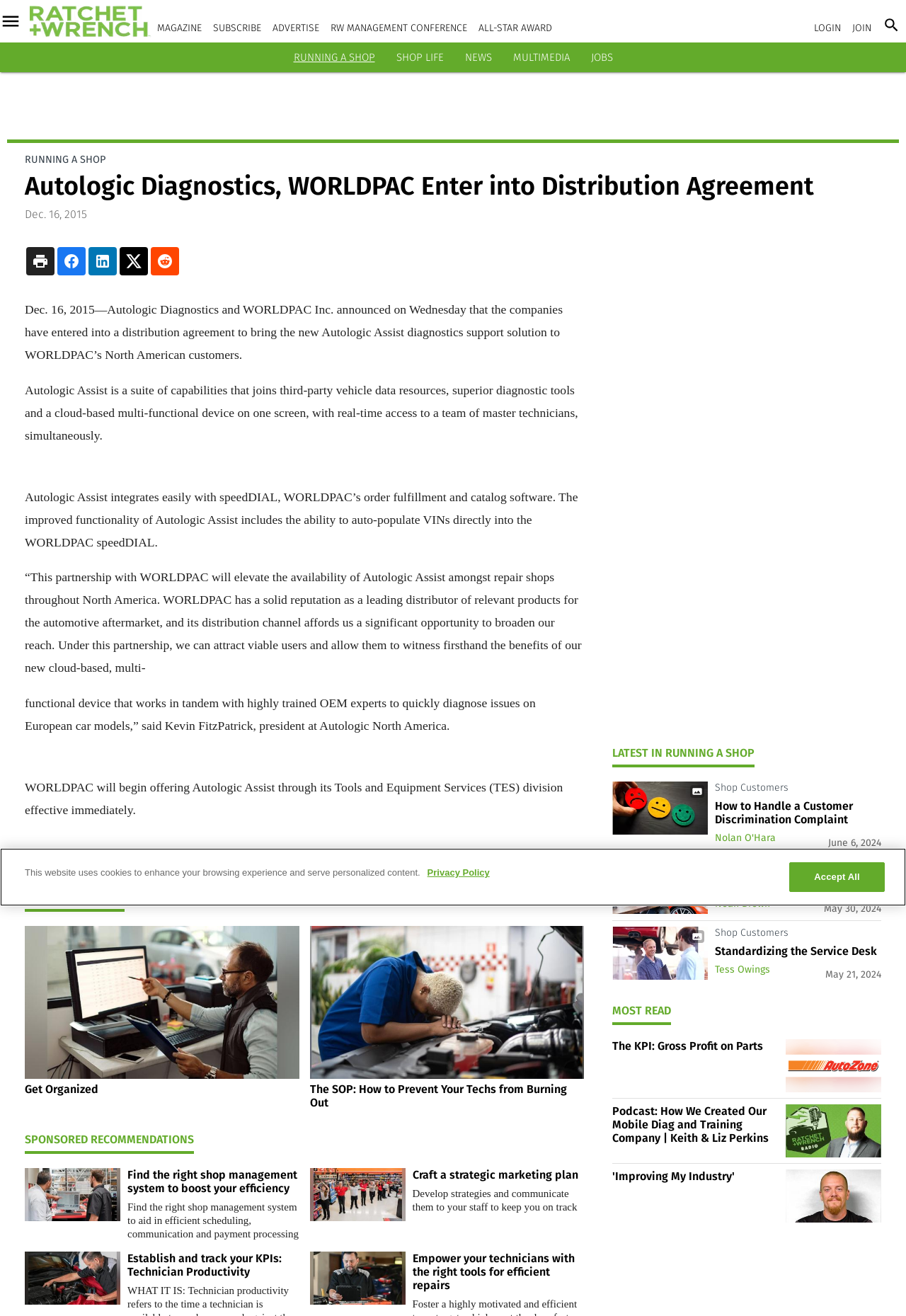Find the bounding box coordinates of the UI element according to this description: "News".

[0.513, 0.039, 0.543, 0.048]